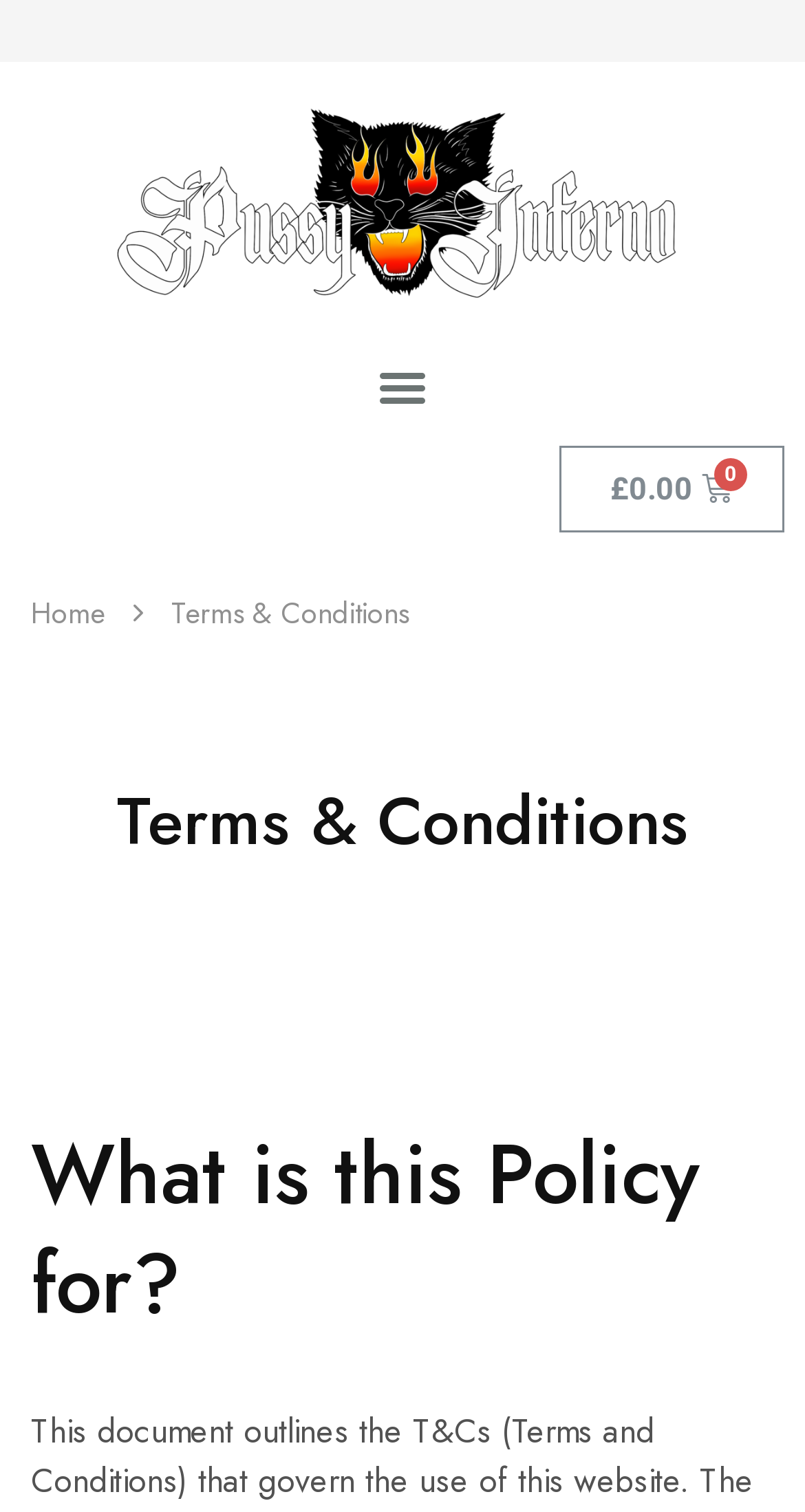Provide a short answer to the following question with just one word or phrase: What is the purpose of the policy?

What is this Policy for?